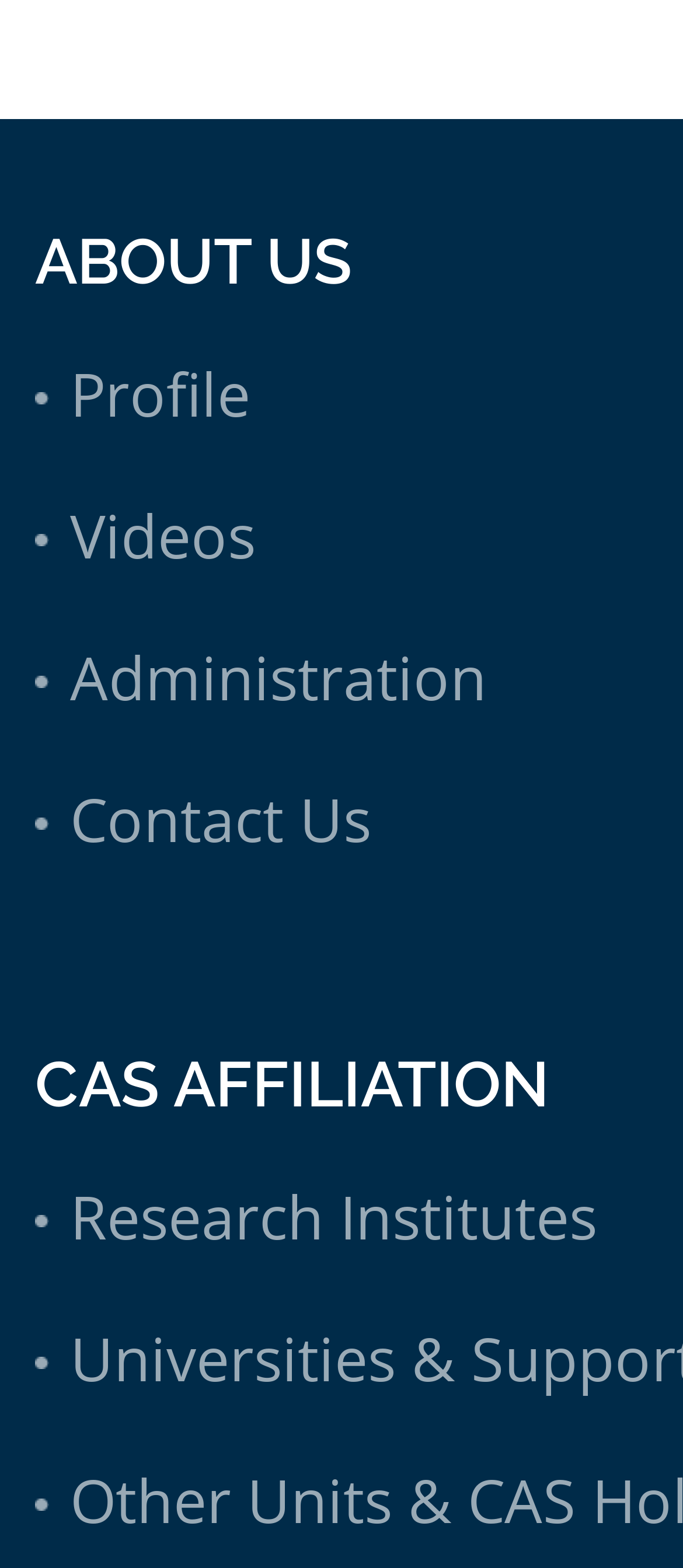Please answer the following question using a single word or phrase: 
What is the second link under ABOUT US?

Videos